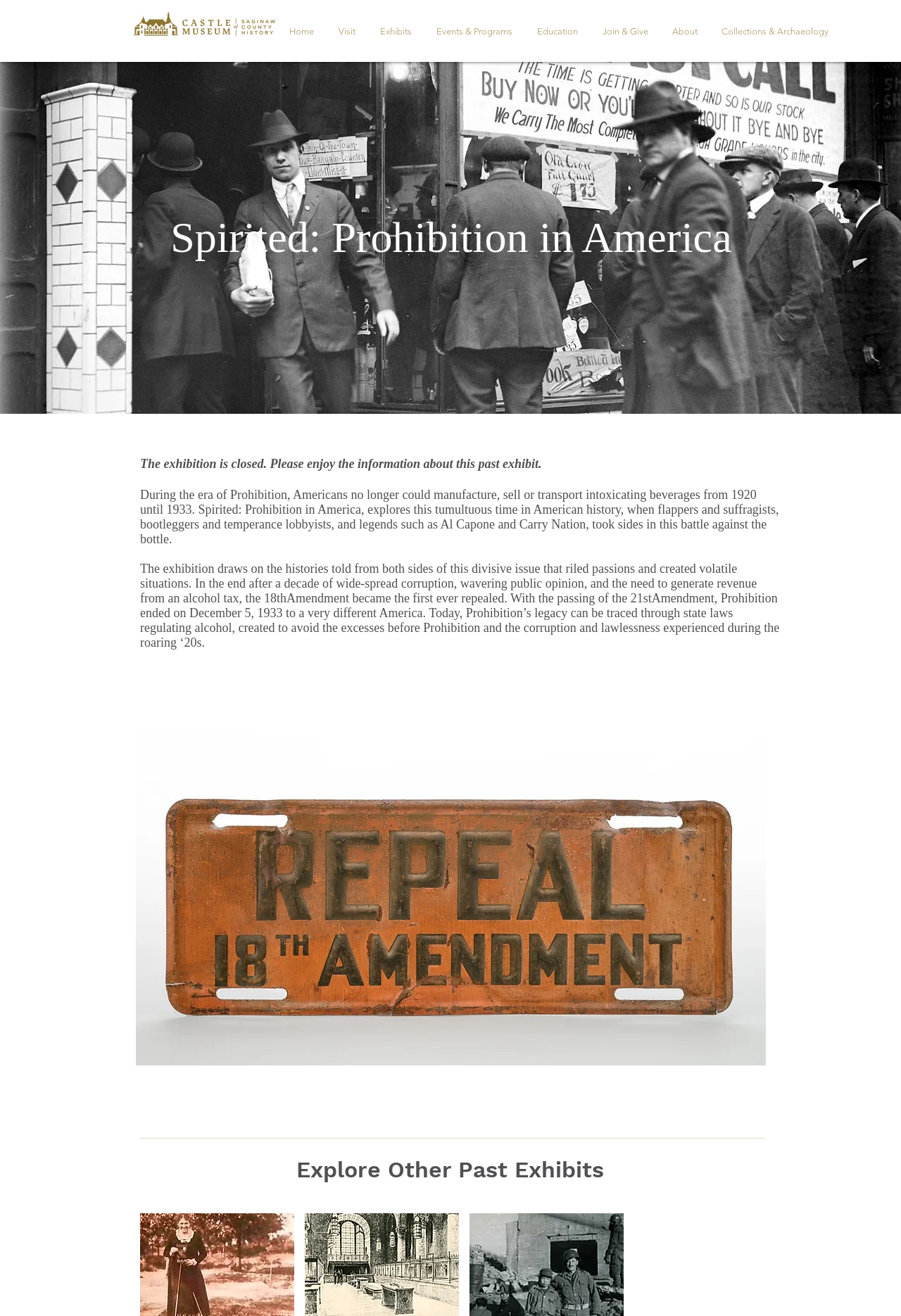What is the purpose of the exhibition?
Kindly give a detailed and elaborate answer to the question.

The exhibition aims to explore the era of Prohibition in America, drawing on the histories told from both sides of this divisive issue that riled passions and created volatile situations, and to show how Prohibition's legacy can be traced through state laws regulating alcohol today.